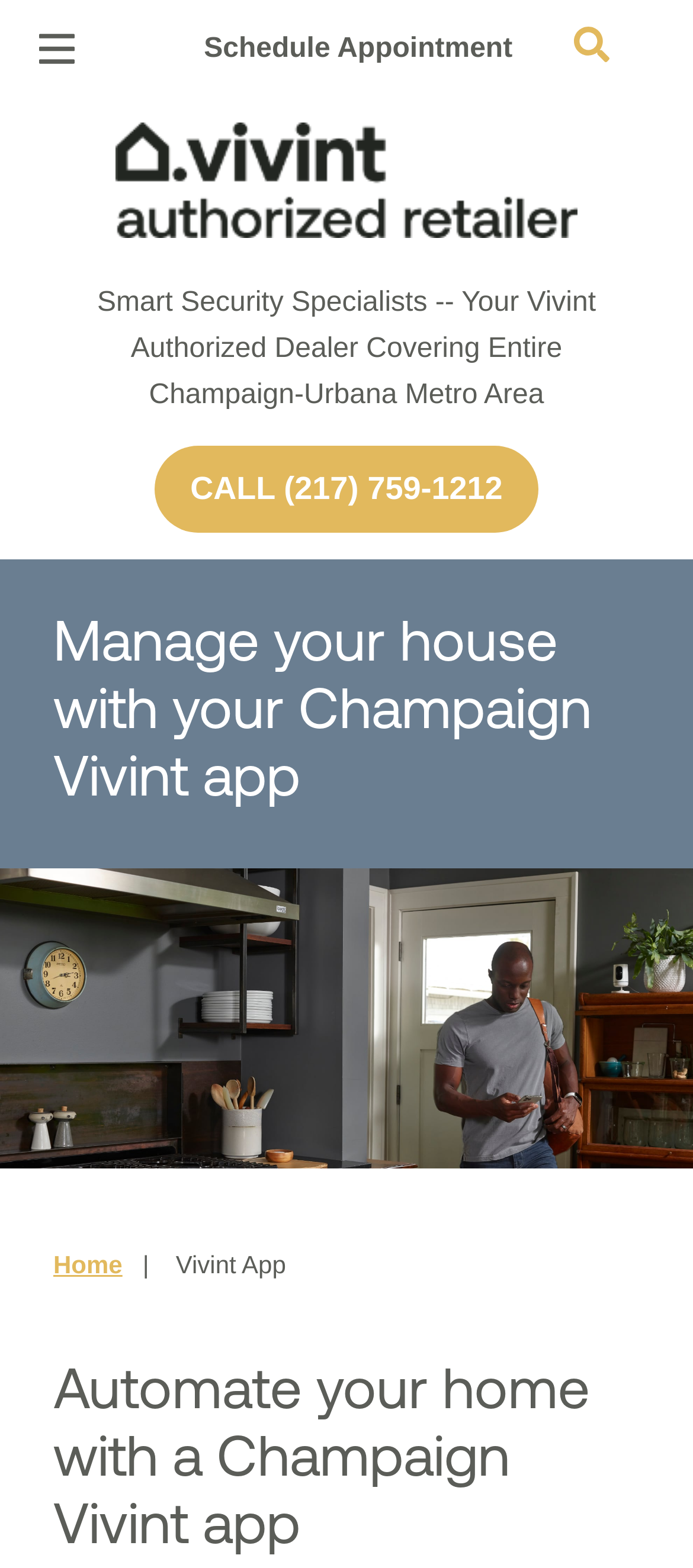What is the phone number to call for an appointment?
Answer the question with detailed information derived from the image.

I found the phone number by looking at the link element that says 'CALL (217) 759-1212' which is located near the top of the page.